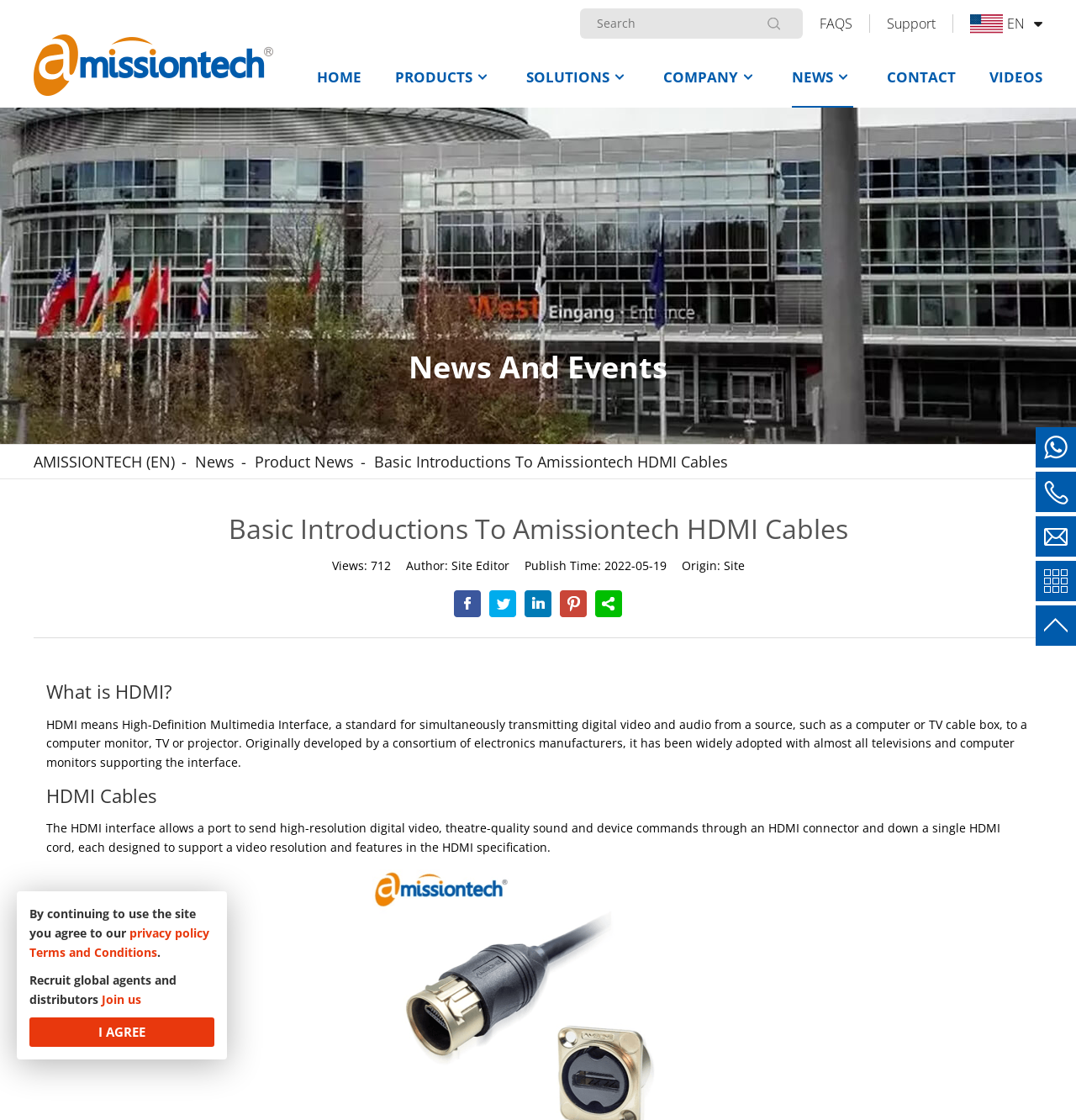Can you pinpoint the bounding box coordinates for the clickable element required for this instruction: "Select English language"? The coordinates should be four float numbers between 0 and 1, i.e., [left, top, right, bottom].

[0.886, 0.012, 0.968, 0.03]